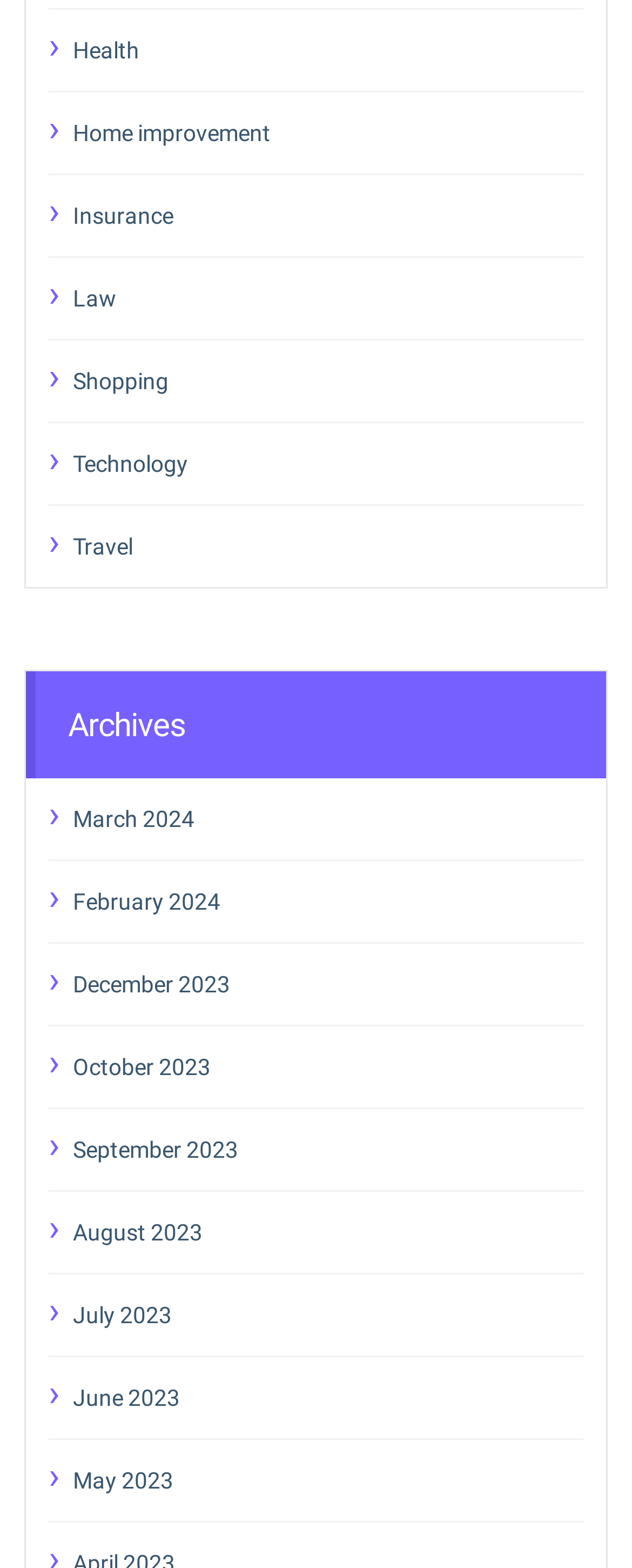How many months are listed under Archives?
Please give a well-detailed answer to the question.

I counted the number of links under the 'Archives' heading and found 9 months listed: 'March 2024', 'February 2024', 'December 2023', 'October 2023', 'September 2023', 'August 2023', 'July 2023', 'June 2023', and 'May 2023'.